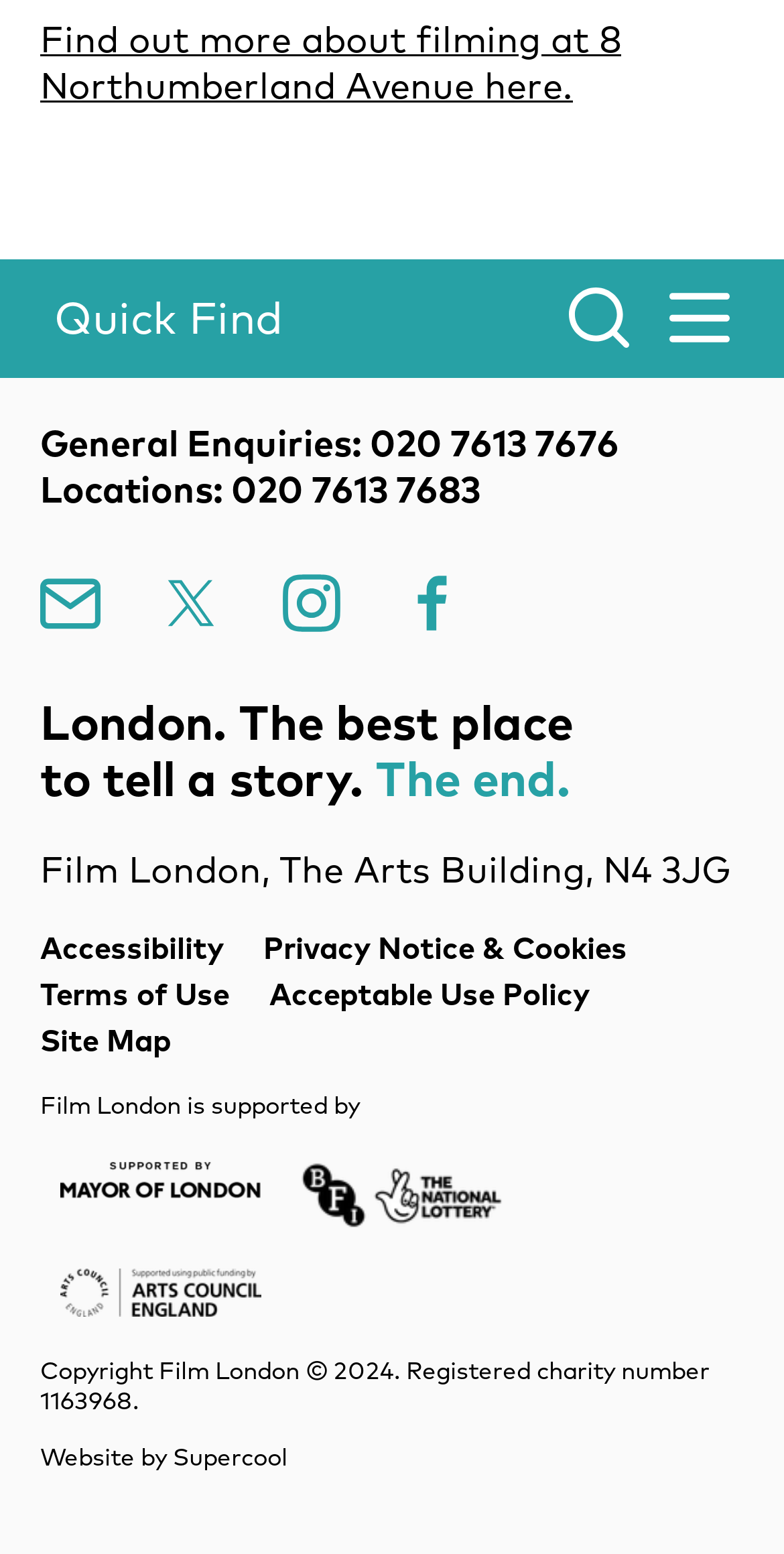Based on the image, provide a detailed response to the question:
What is the phone number for General Enquiries?

I found the phone number for General Enquiries by looking at the Contact Details section, where it says 'General Enquiries: 020 7613 7676'.